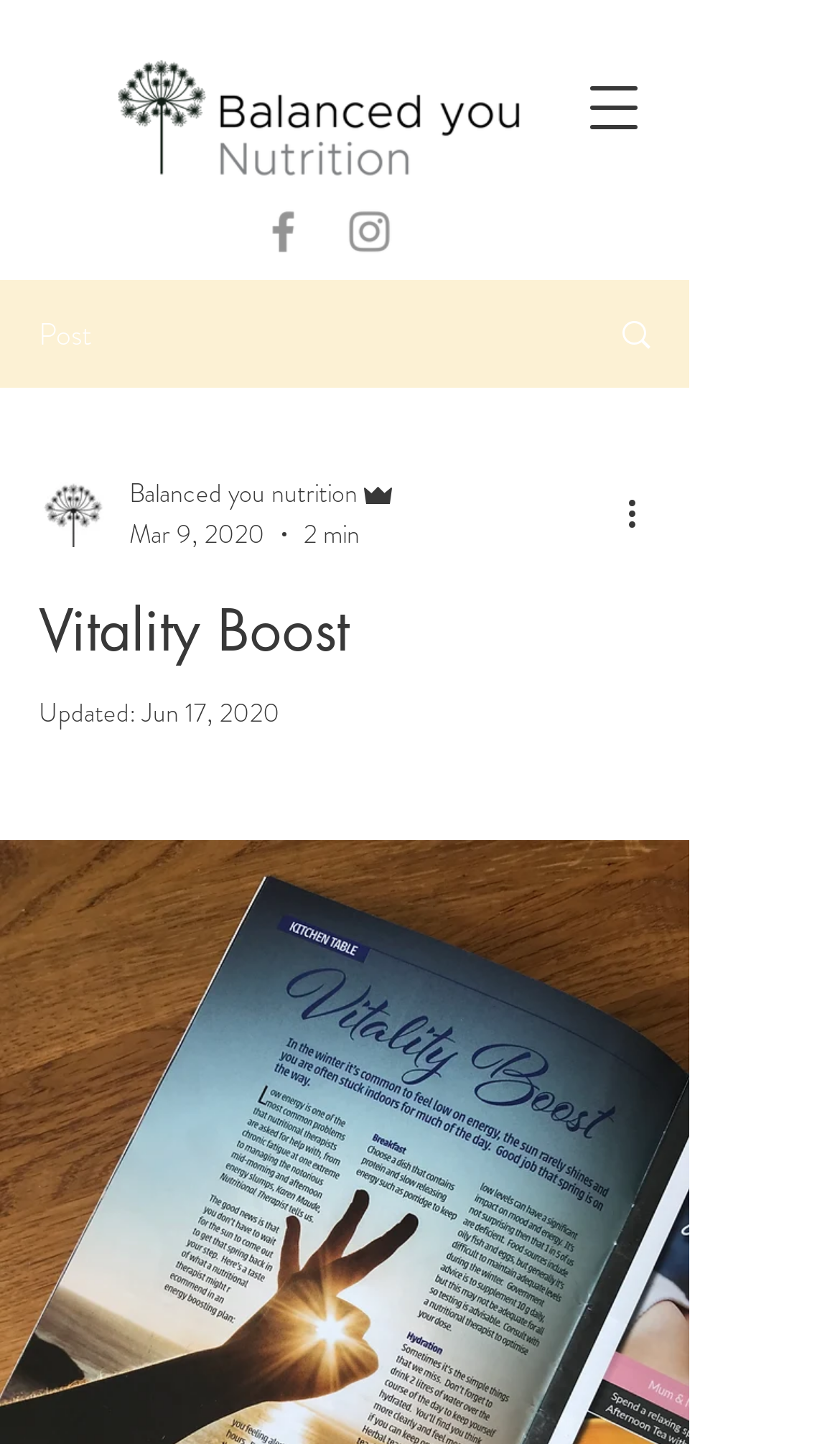Extract the bounding box coordinates for the UI element described by the text: "aria-label="Instagram"". The coordinates should be in the form of [left, top, right, bottom] with values between 0 and 1.

[0.408, 0.142, 0.472, 0.179]